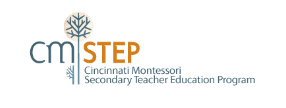What is the focus of the CMSTEP program?
By examining the image, provide a one-word or phrase answer.

Secondary education